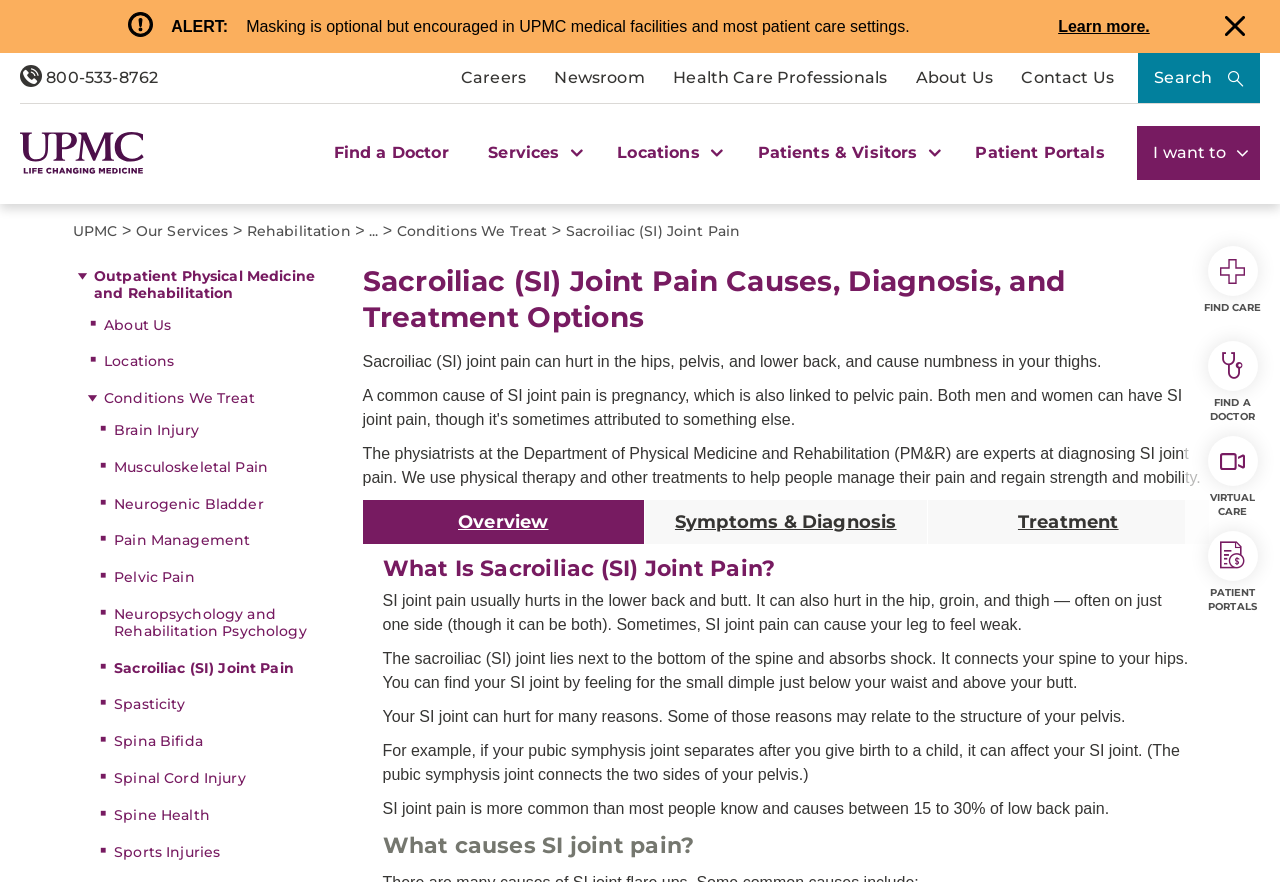What is the purpose of the 'Find a Doctor' button?
From the details in the image, provide a complete and detailed answer to the question.

The 'Find a Doctor' button is likely intended to help users find a doctor who specializes in treating Sacroiliac (SI) Joint Pain. By clicking on this button, users can search for doctors in their area who can provide diagnosis and treatment for this condition.